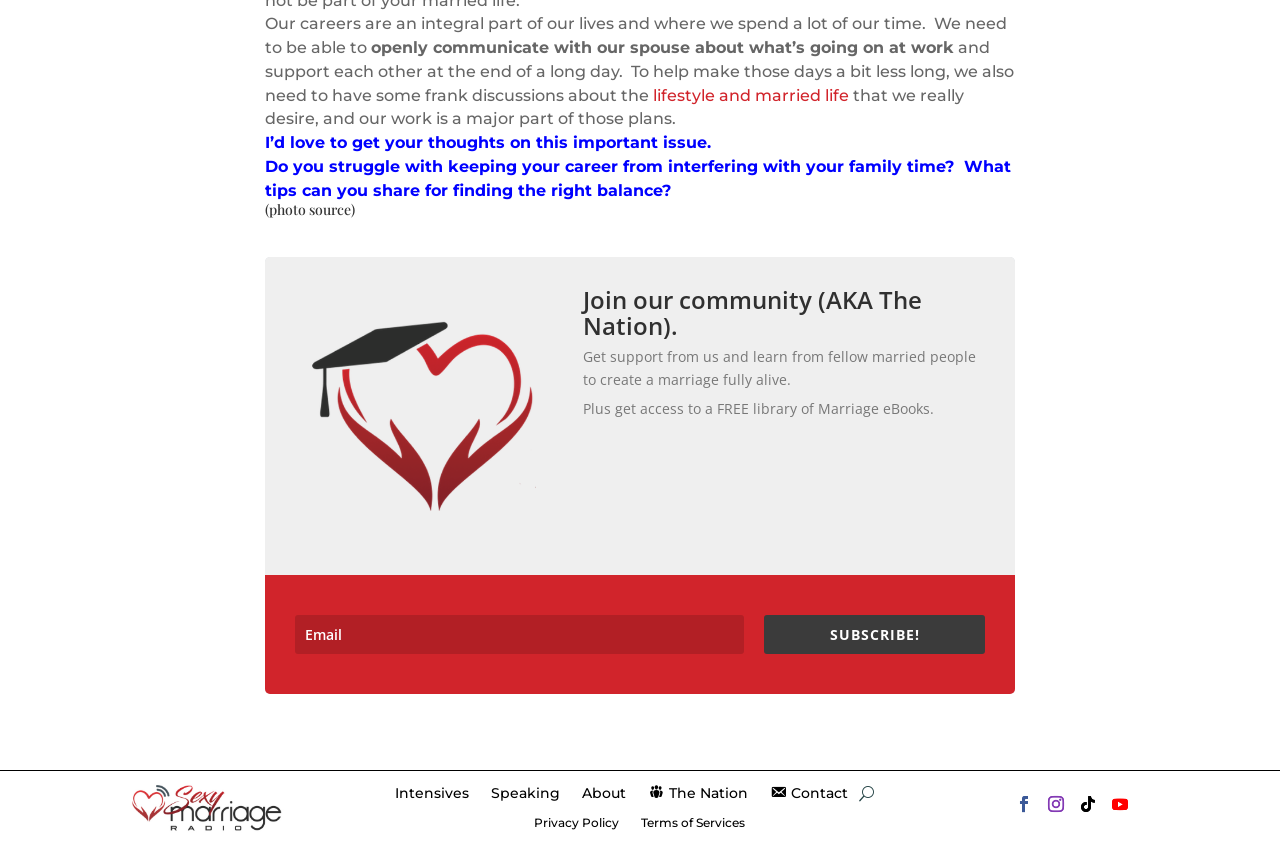What is the purpose of the 'Join our community' section?
Please use the image to deliver a detailed and complete answer.

The 'Join our community' section is an invitation to join a community called 'The Nation' where one can get support from others and access to a free library of Marriage eBooks. This section is likely intended to encourage visitors to join the community and benefit from its resources.